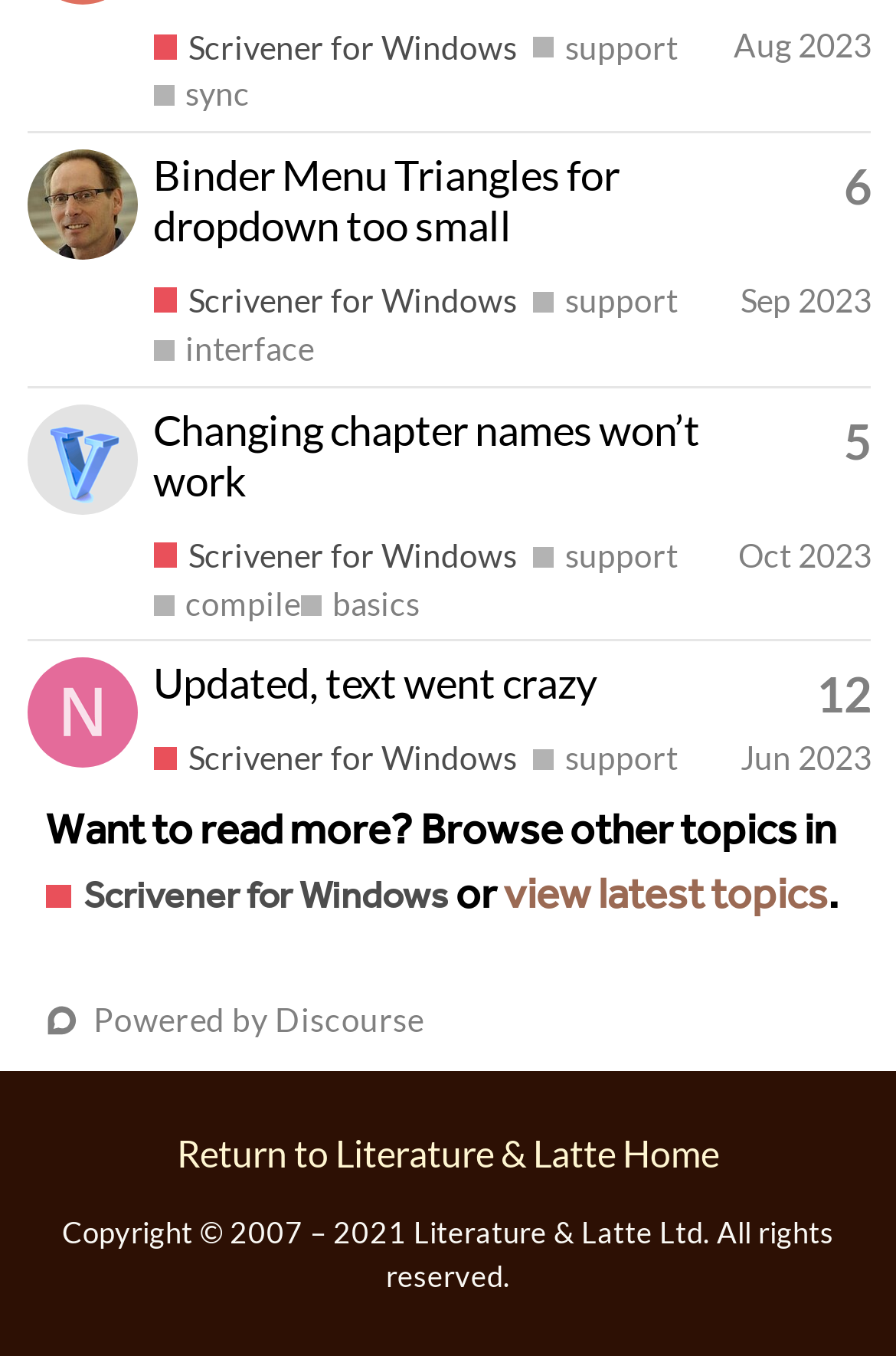How many replies does the second post have?
Using the visual information, reply with a single word or short phrase.

5